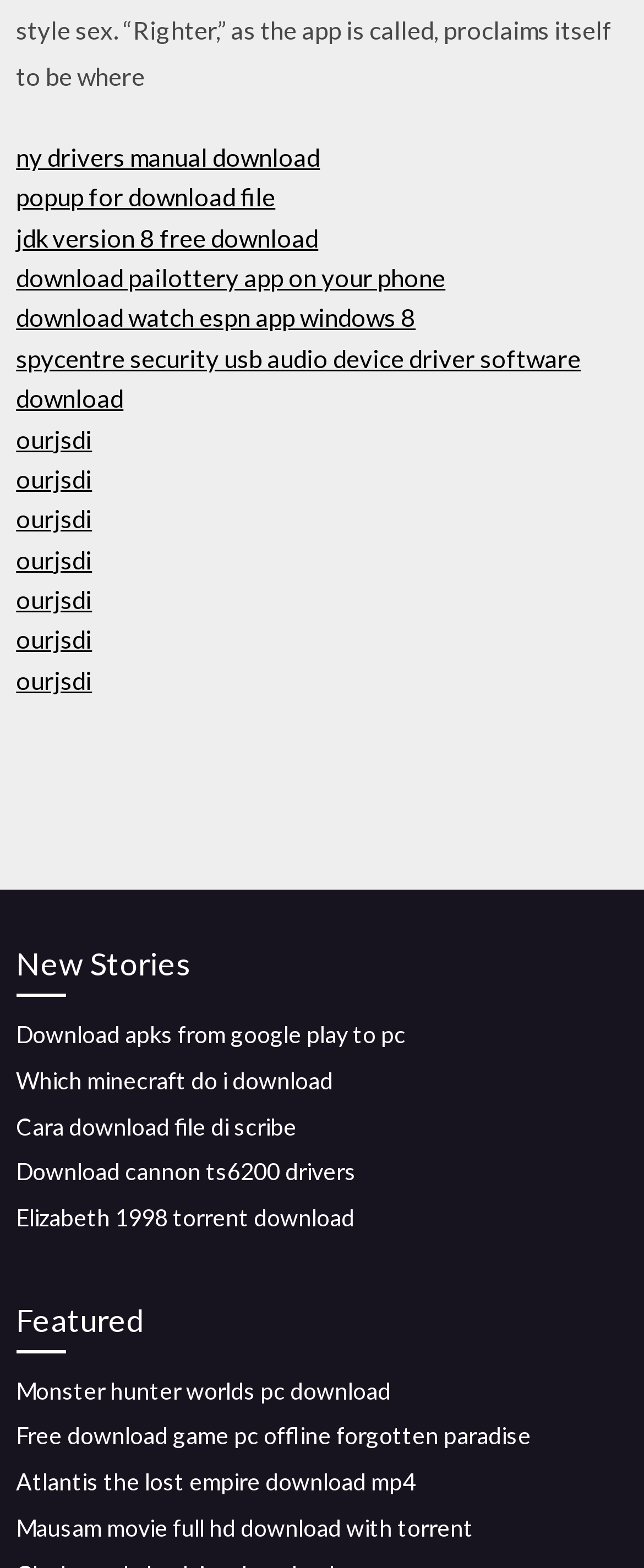Locate the bounding box coordinates of the element I should click to achieve the following instruction: "Download Monster Hunter Worlds PC".

[0.025, 0.878, 0.607, 0.895]